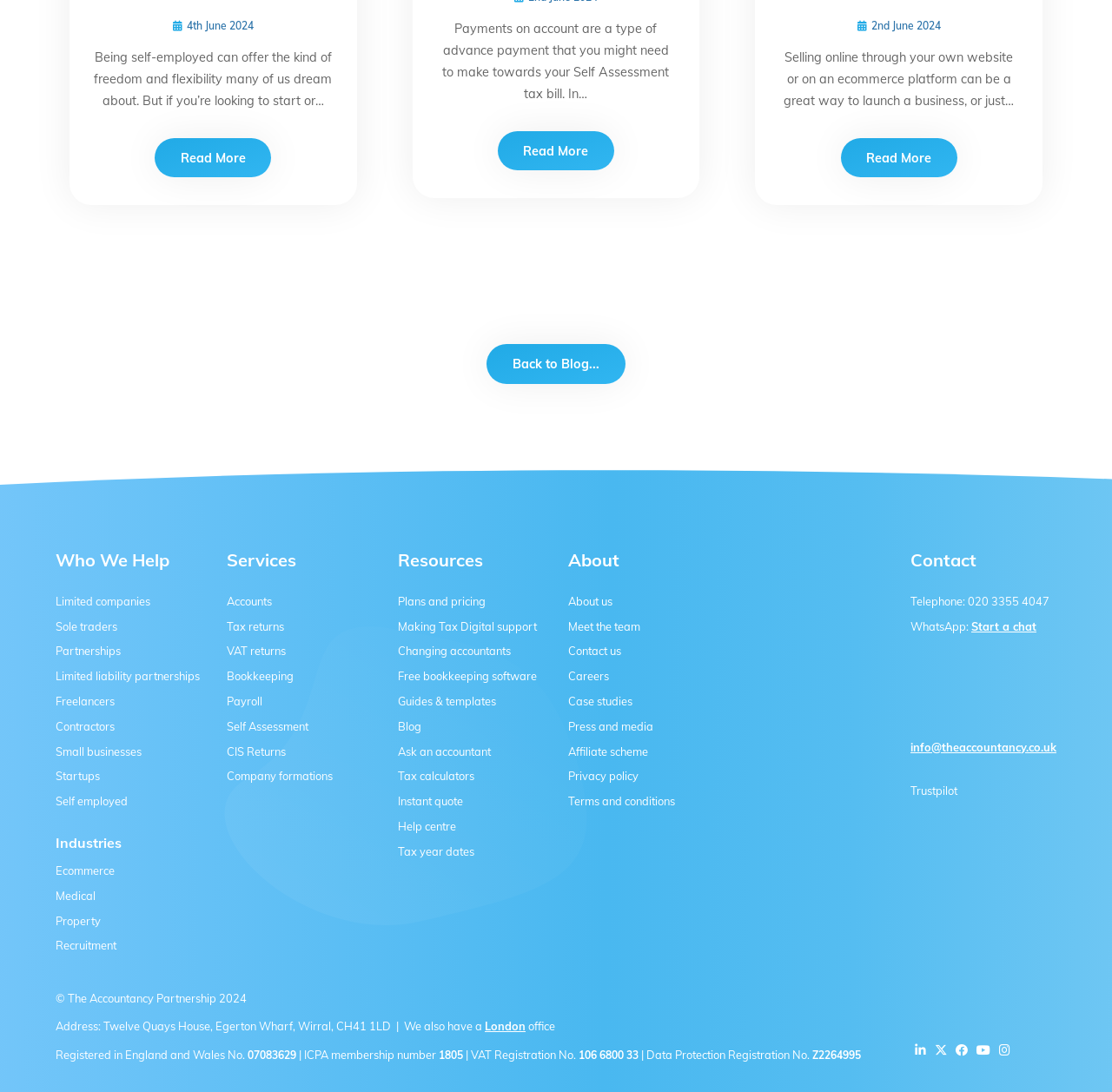Using the information in the image, could you please answer the following question in detail:
What type of business is this website related to?

This website is related to accountancy because it has various links and headings related to accounting services, such as 'Who We Help', 'Services', 'Resources', and 'About', which suggests that the website is providing accountancy services to its clients.